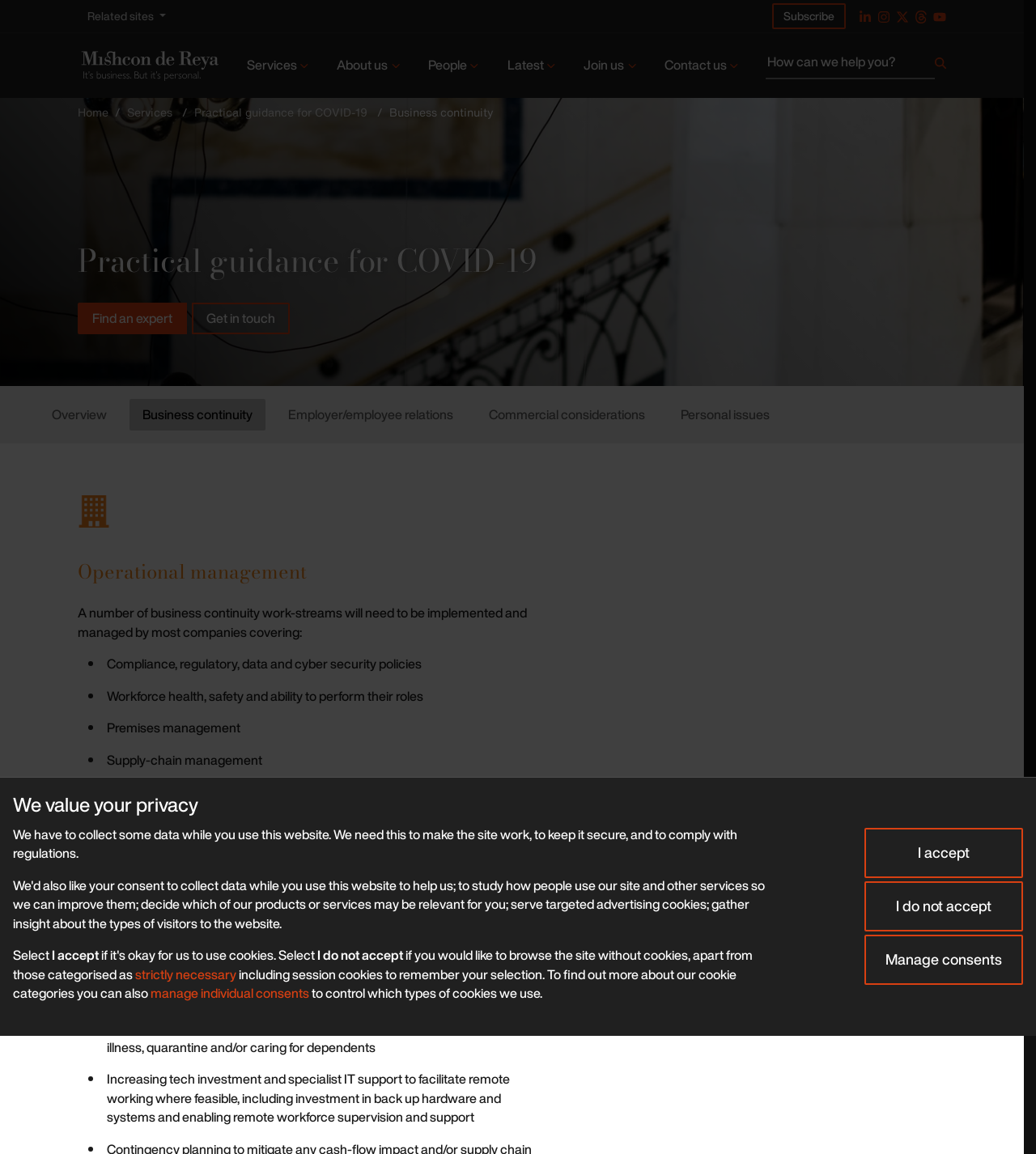Please identify the bounding box coordinates of the area I need to click to accomplish the following instruction: "Get in touch".

[0.185, 0.262, 0.28, 0.29]